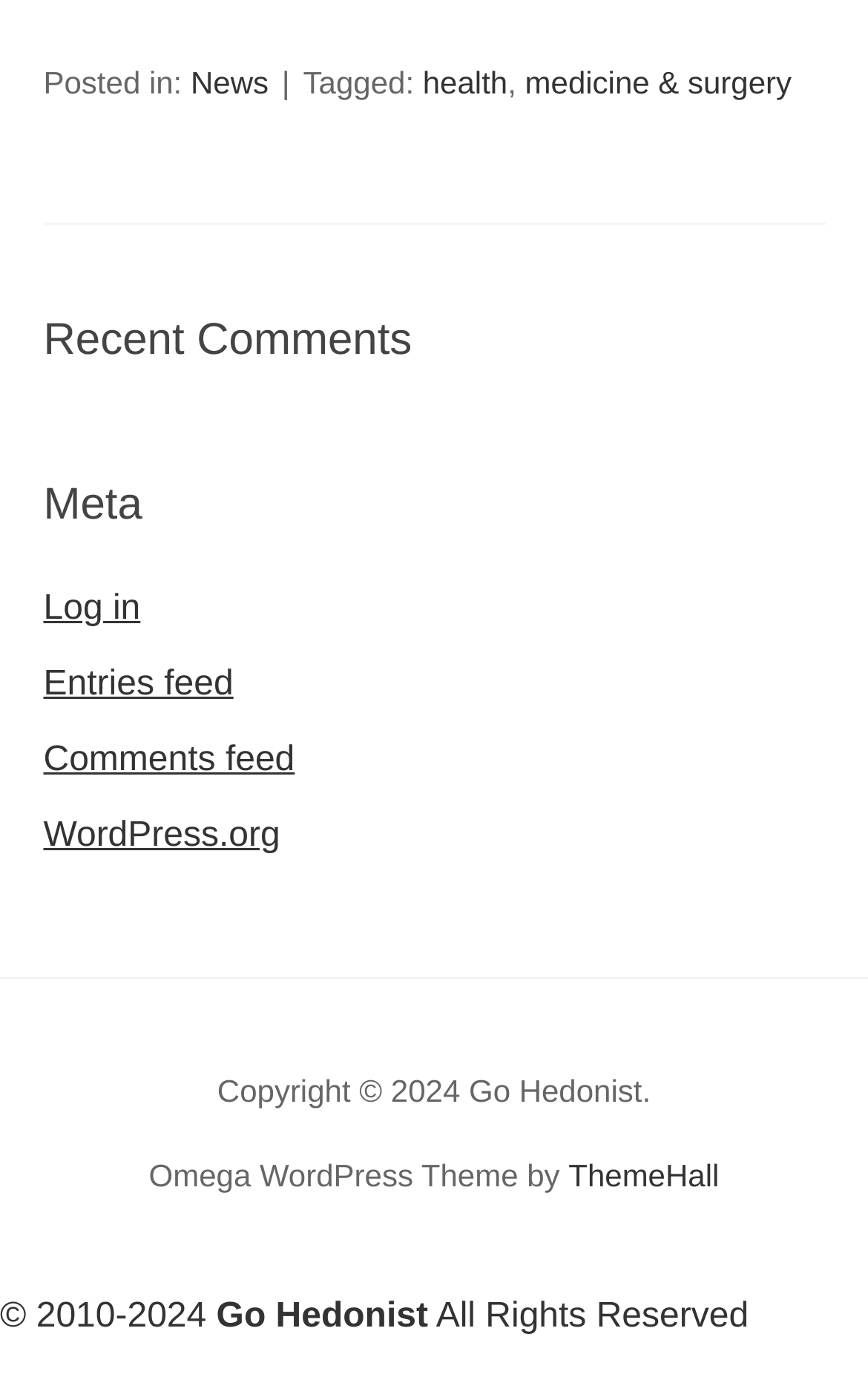What is the theme of the website?
Please use the image to deliver a detailed and complete answer.

The theme of the website can be determined by looking at the contentinfo section of the webpage, where it says 'Omega WordPress Theme by' followed by a link 'ThemeHall', indicating that the theme of the website is 'Omega'.